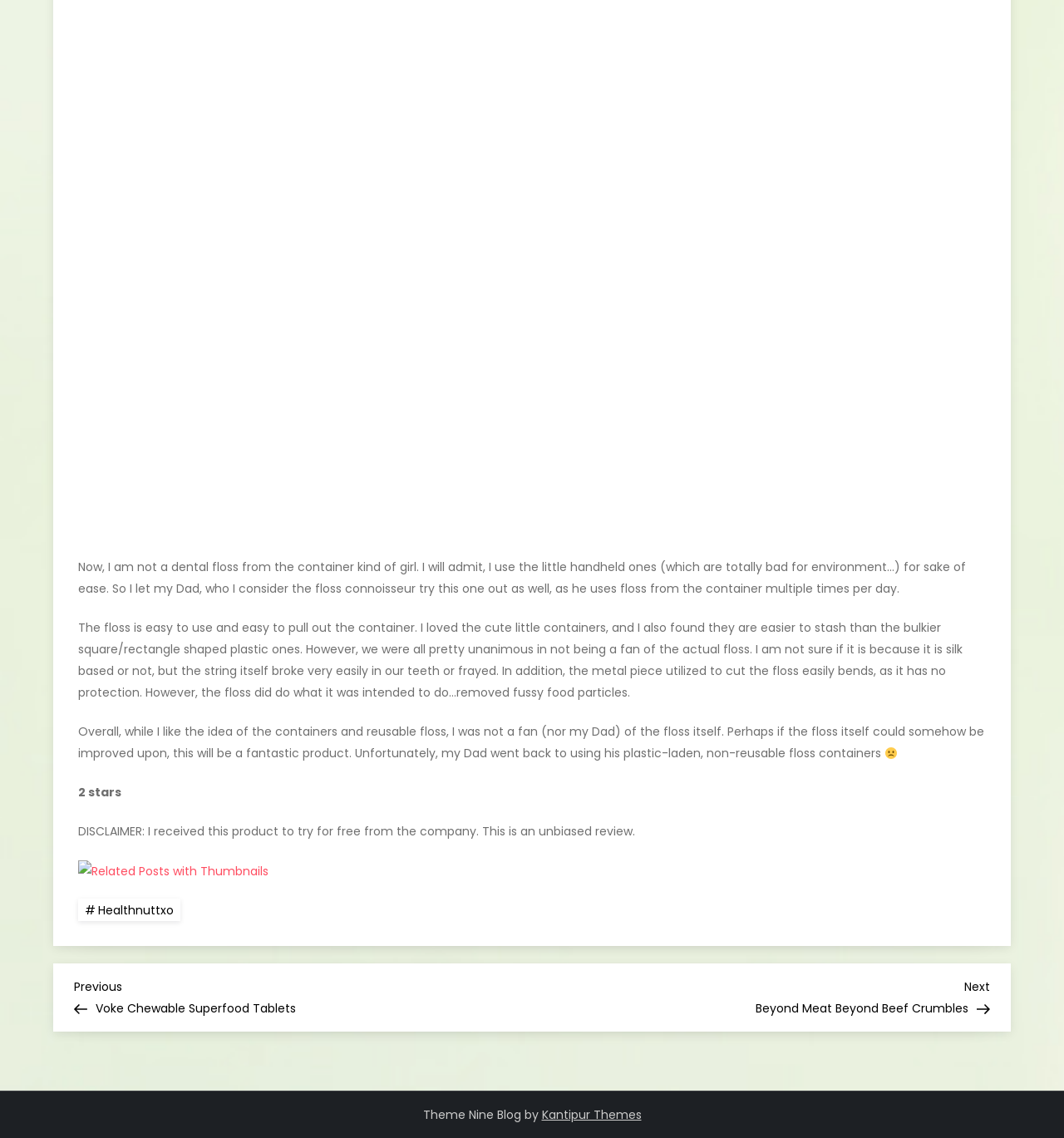What is the problem with the metal piece?
Respond to the question with a single word or phrase according to the image.

it bends easily